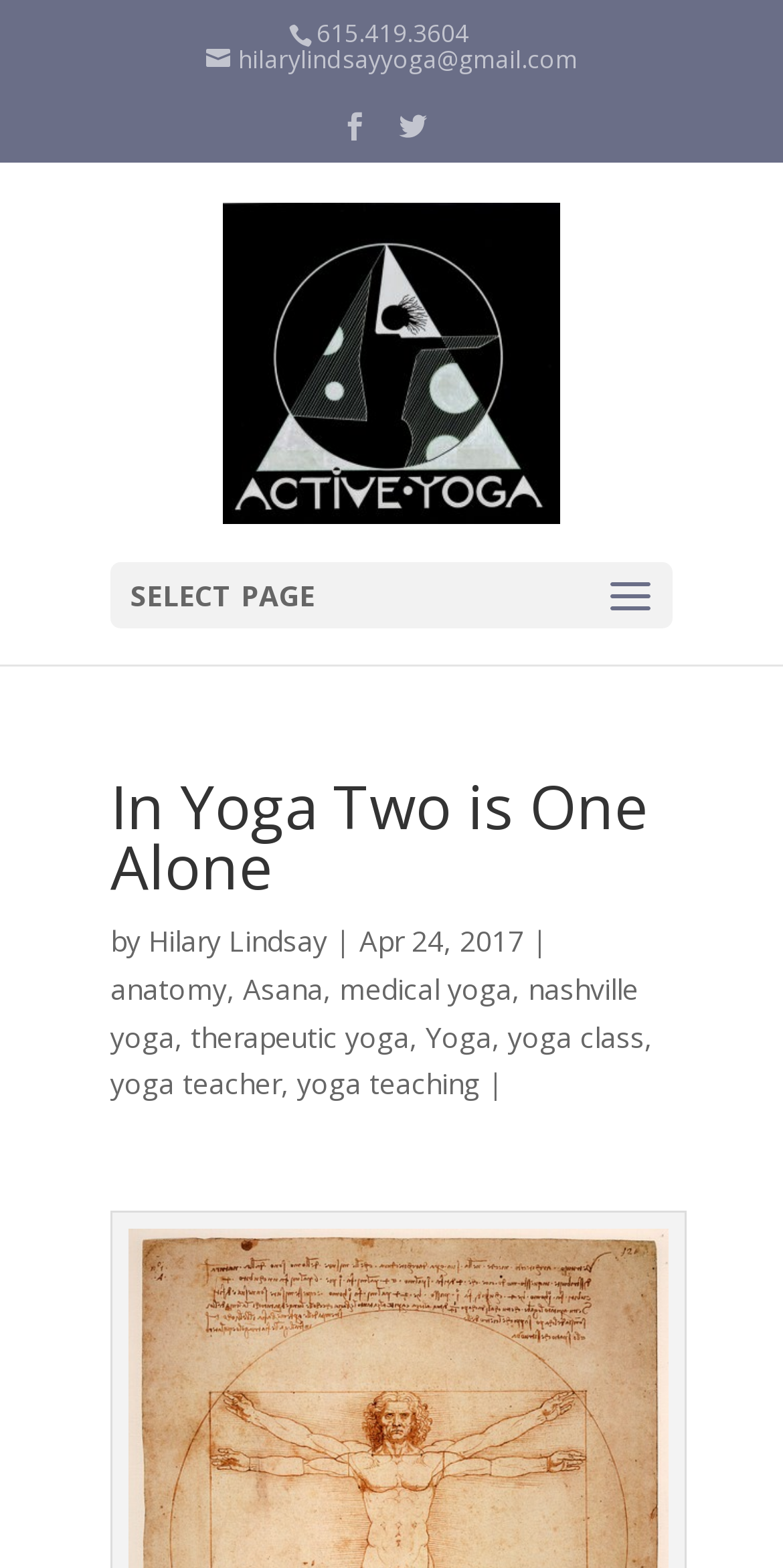Please identify the bounding box coordinates of the element I should click to complete this instruction: 'Call the phone number'. The coordinates should be given as four float numbers between 0 and 1, like this: [left, top, right, bottom].

[0.404, 0.01, 0.599, 0.032]